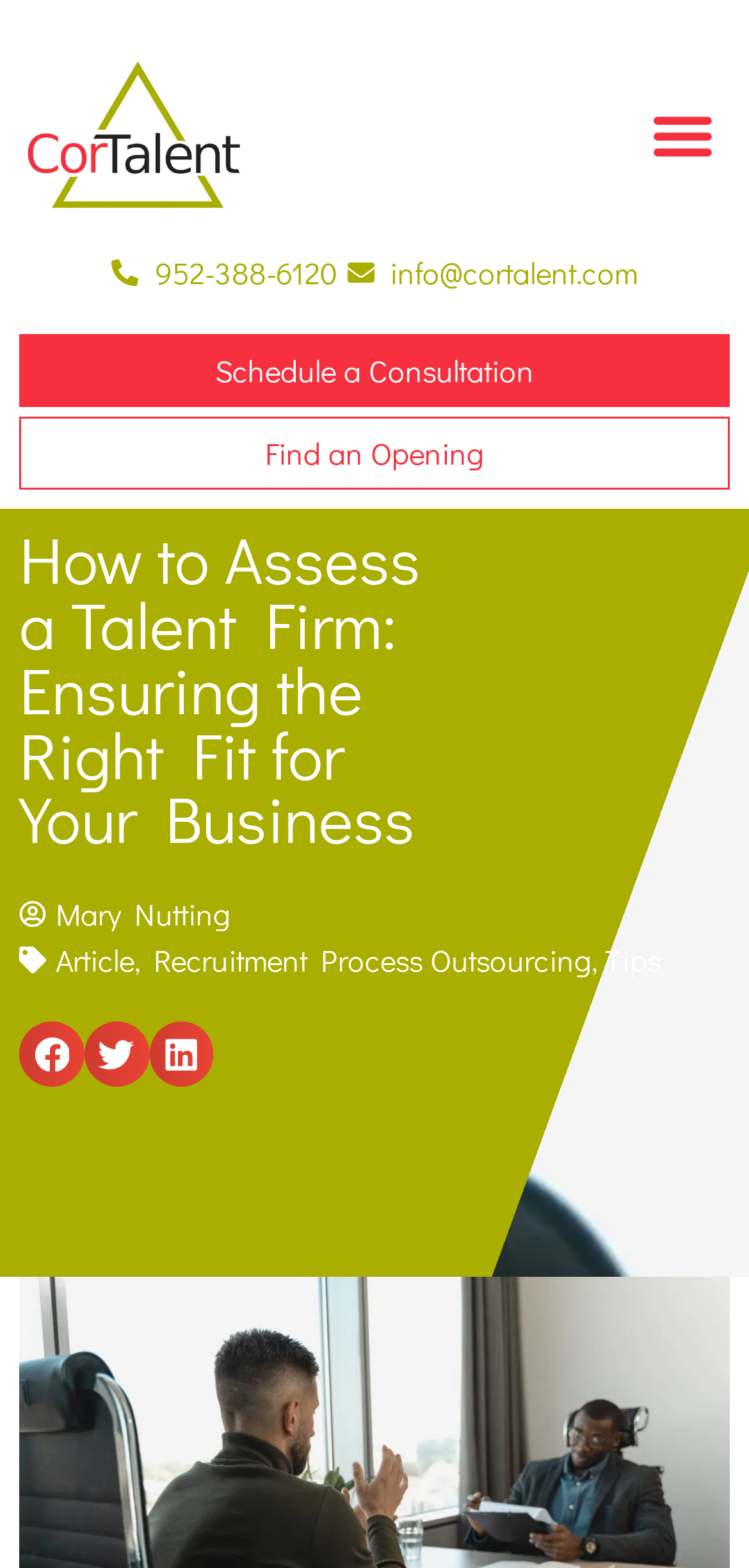Locate the bounding box coordinates of the area to click to fulfill this instruction: "Click the logo". The bounding box should be presented as four float numbers between 0 and 1, in the order [left, top, right, bottom].

[0.026, 0.012, 0.333, 0.159]